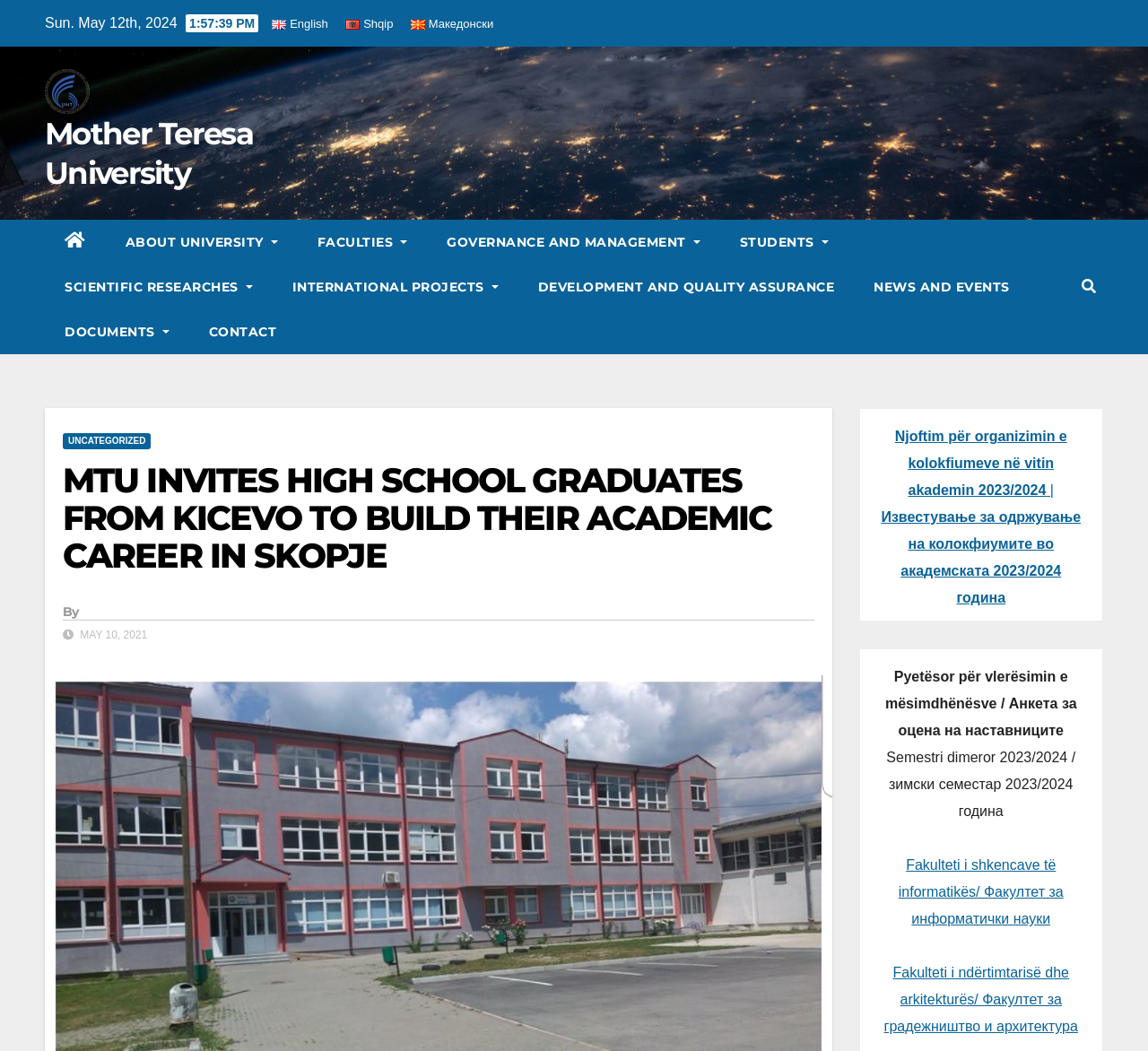Please identify the bounding box coordinates of the region to click in order to complete the task: "Read news and events". The coordinates must be four float numbers between 0 and 1, specified as [left, top, right, bottom].

[0.744, 0.252, 0.897, 0.295]